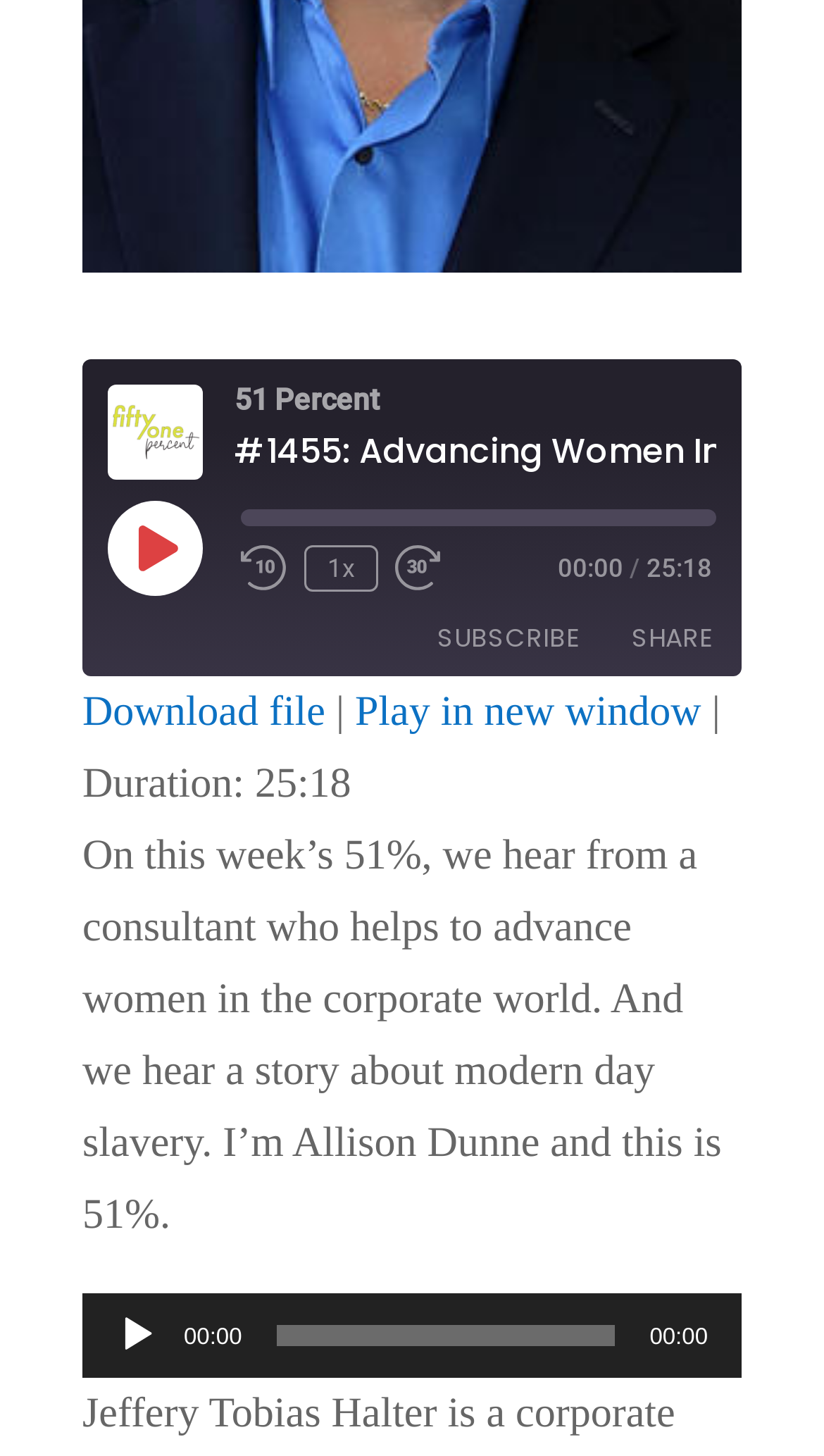Provide the bounding box coordinates of the UI element that matches the description: "Overcooked and Underdone".

None